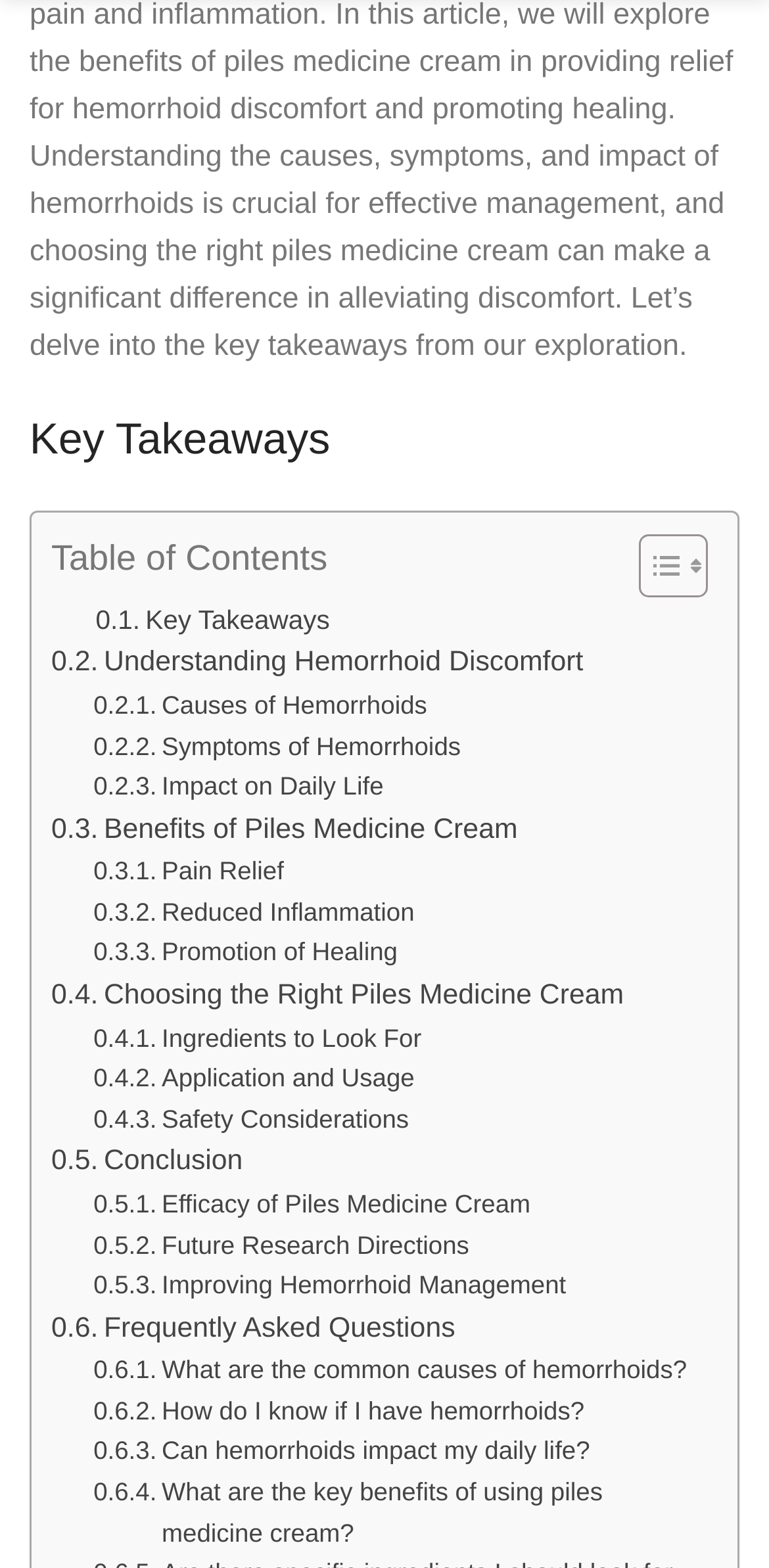Please find the bounding box coordinates of the clickable region needed to complete the following instruction: "Check Frequently Asked Questions". The bounding box coordinates must consist of four float numbers between 0 and 1, i.e., [left, top, right, bottom].

[0.067, 0.833, 0.592, 0.862]